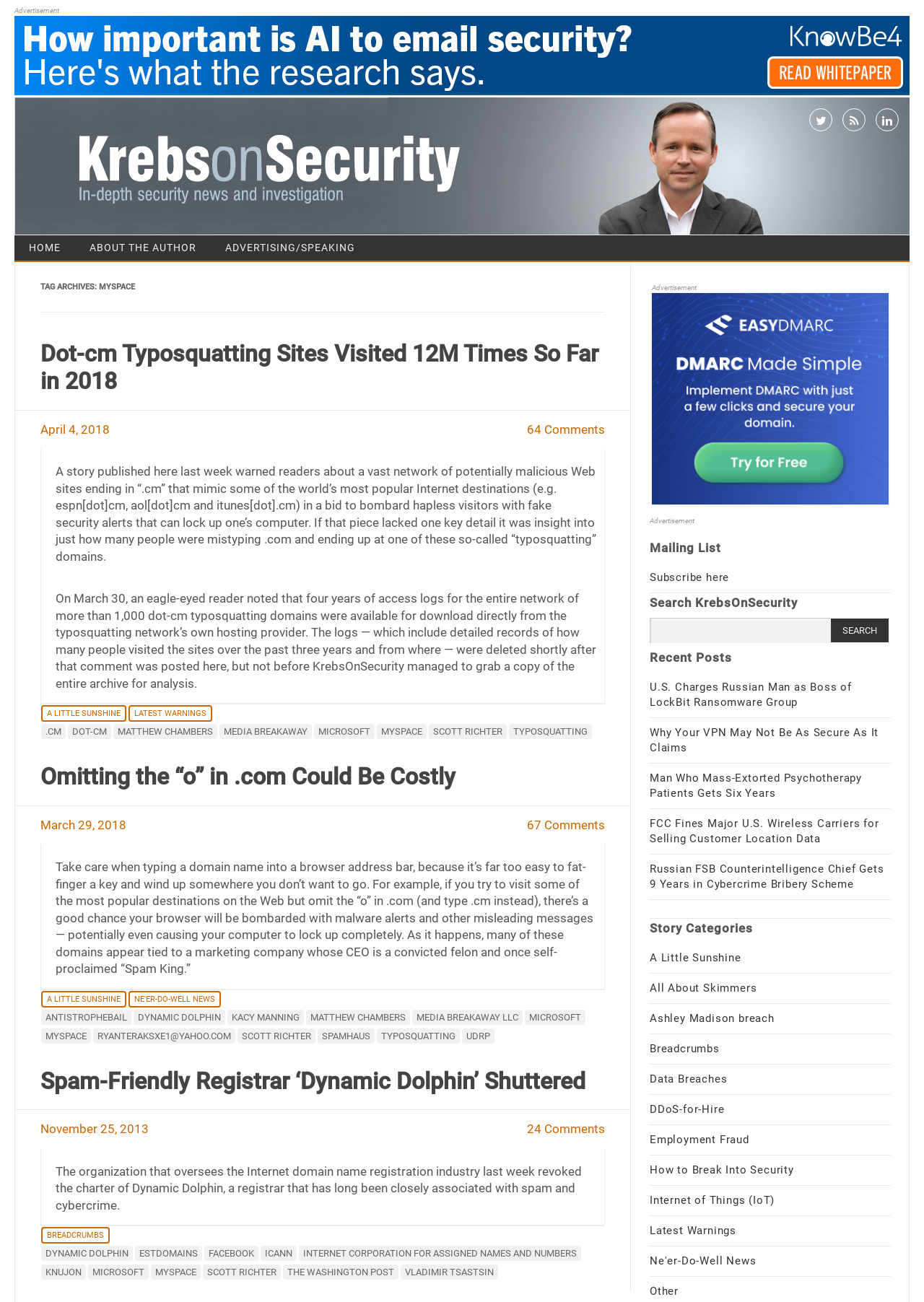Please determine the bounding box coordinates of the element to click on in order to accomplish the following task: "Click the 'Skip to content' link". Ensure the coordinates are four float numbers ranging from 0 to 1, i.e., [left, top, right, bottom].

[0.5, 0.18, 0.59, 0.189]